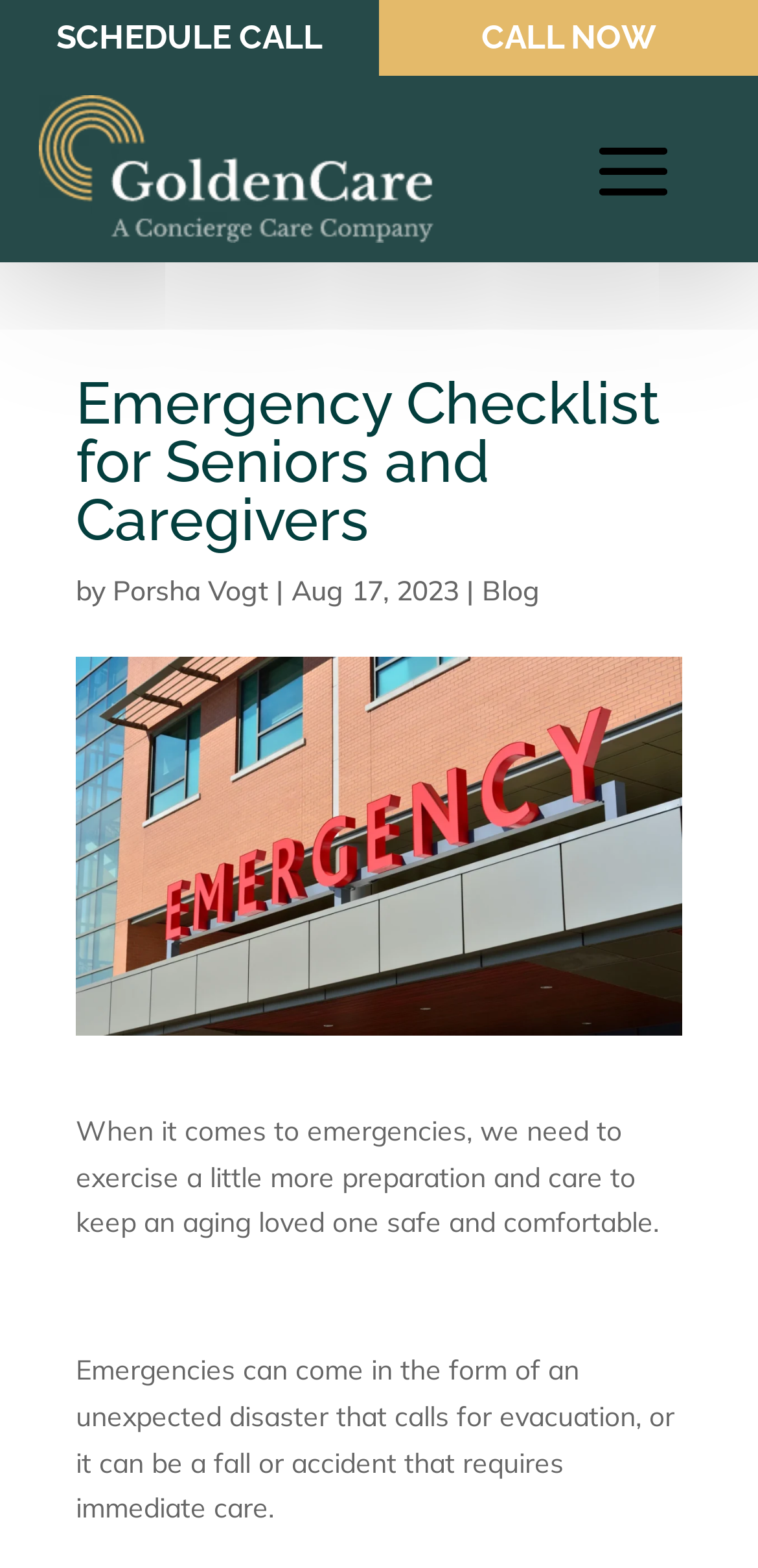Please provide a brief answer to the question using only one word or phrase: 
Who wrote the emergency checklist?

Porsha Vogt